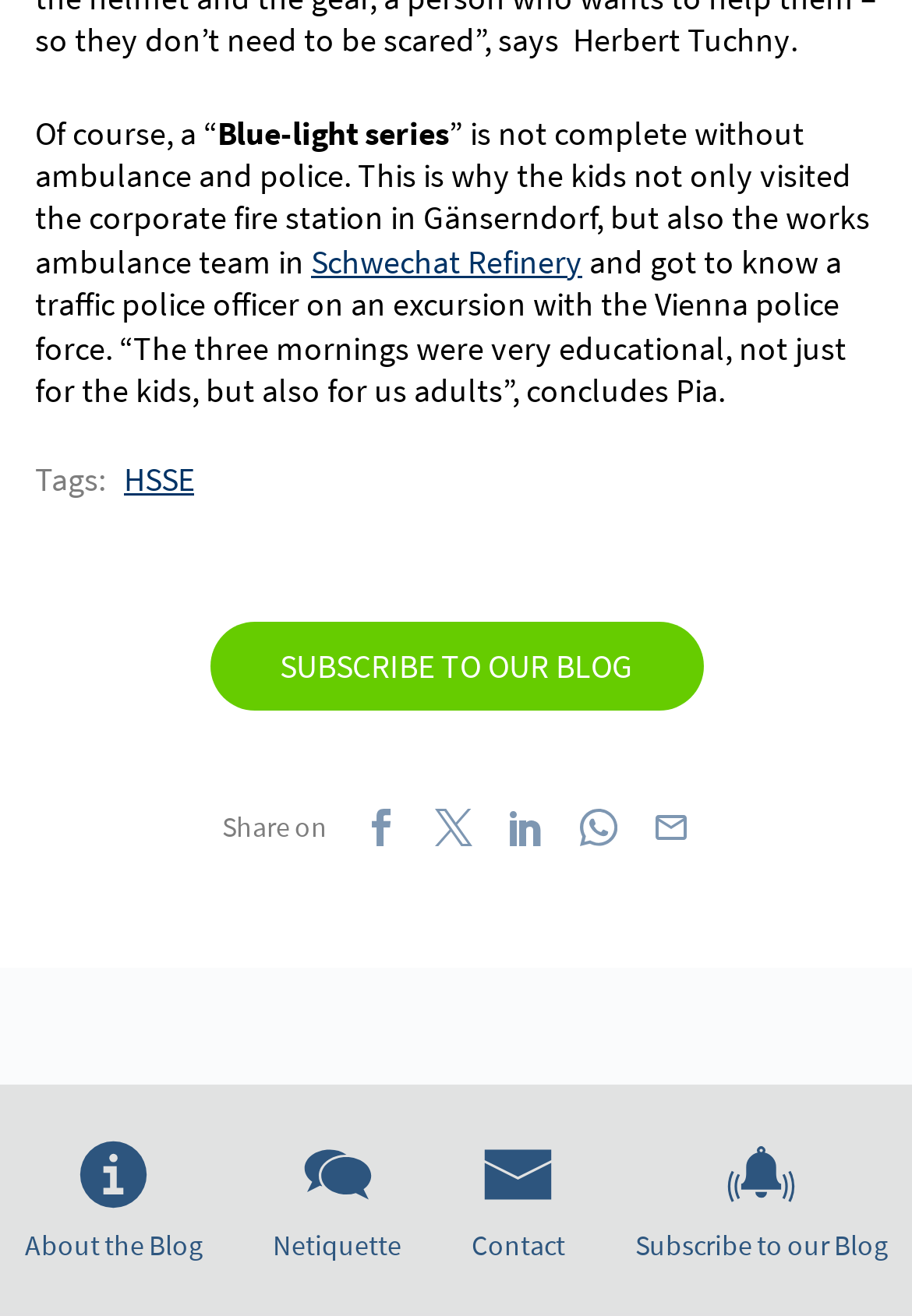Specify the bounding box coordinates of the region I need to click to perform the following instruction: "Visit the 'About the Blog' page". The coordinates must be four float numbers in the range of 0 to 1, i.e., [left, top, right, bottom].

[0.027, 0.859, 0.222, 0.964]